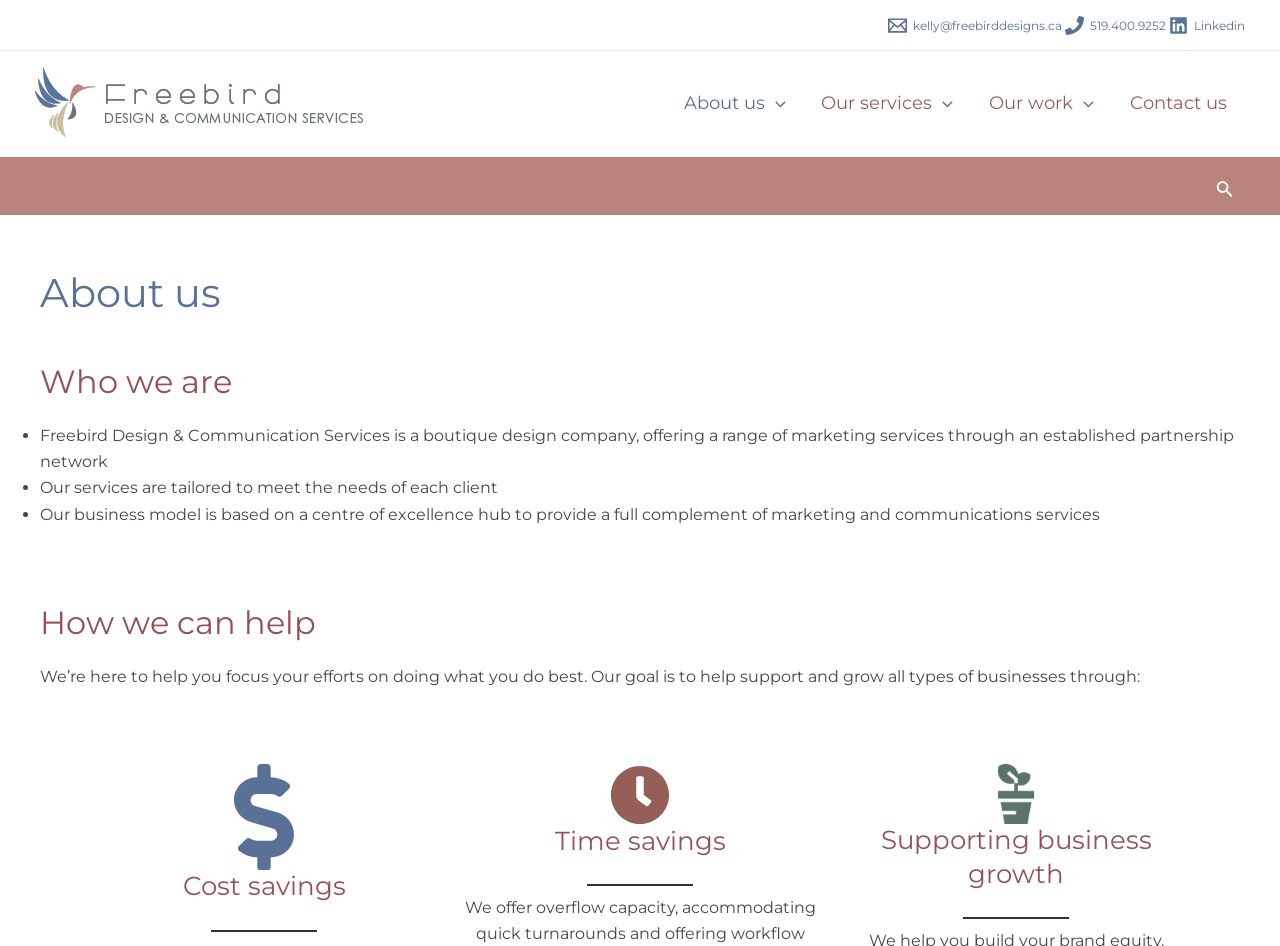Generate a detailed explanation of the webpage's features and information.

The webpage is about Freebird Design & Communication Services, a boutique design company. At the top left corner, there is a Freebird logo, accompanied by a navigation menu that includes links to "About us", "Our services", "Our work", and "Contact us". 

Below the navigation menu, there is a heading that reads "About us" followed by a subheading "Who we are". The company is described as a boutique design company offering a range of marketing services through an established partnership network. Their services are tailored to meet the needs of each client, and their business model is based on a centre of excellence hub to provide a full complement of marketing and communications services.

Further down, there is a section titled "How we can help" which explains that the company aims to support and grow businesses through various means. This section is accompanied by three images, each representing "Cost savings", "Time savings", and "Supporting business growth" respectively.

At the top right corner, there are links to the company's email, phone number, and LinkedIn profile, each accompanied by a small icon. There is also a search icon link at the top right corner.